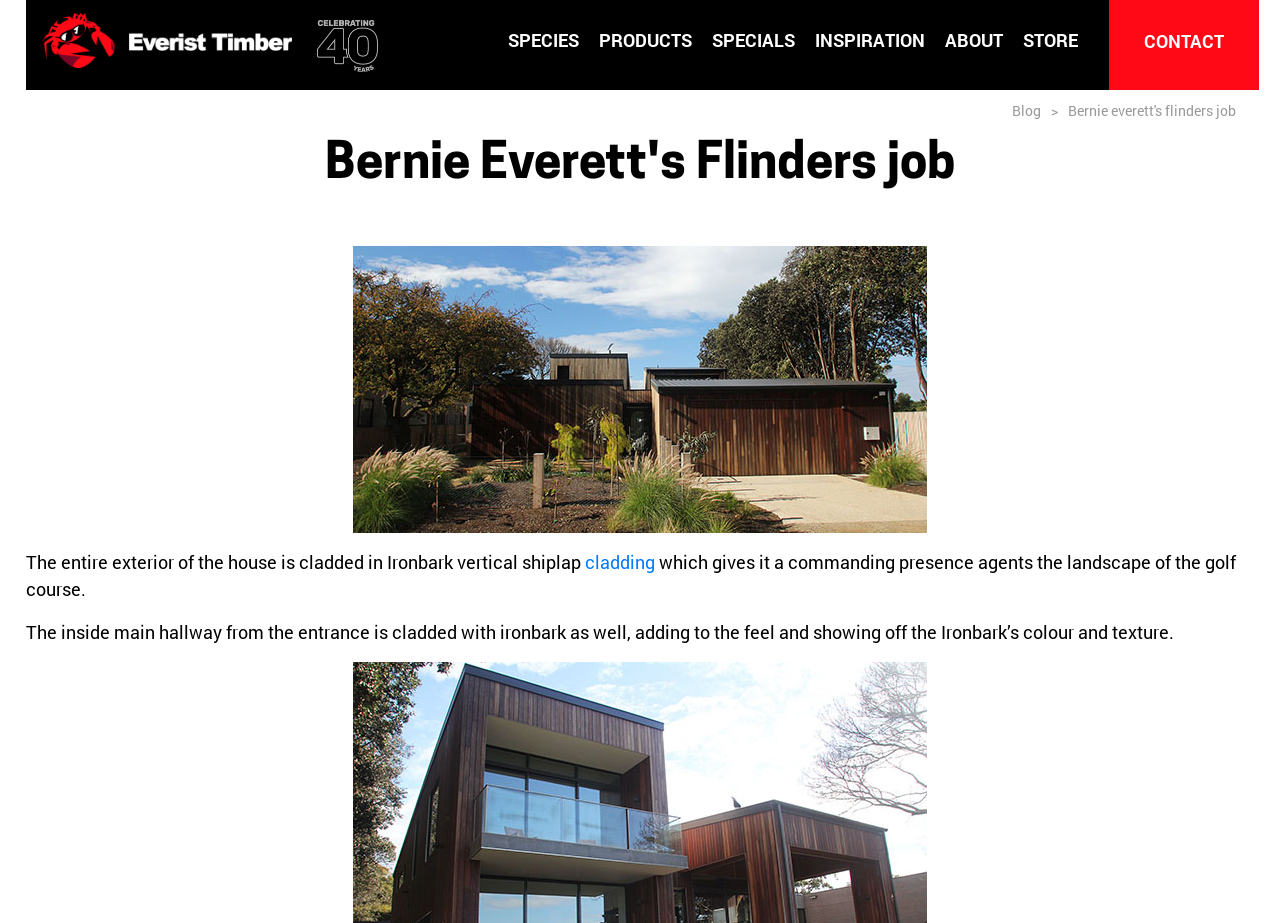Identify the bounding box of the UI element described as follows: "alt="Everest Timber"". Provide the coordinates as four float numbers in the range of 0 to 1 [left, top, right, bottom].

[0.032, 0.027, 0.228, 0.055]